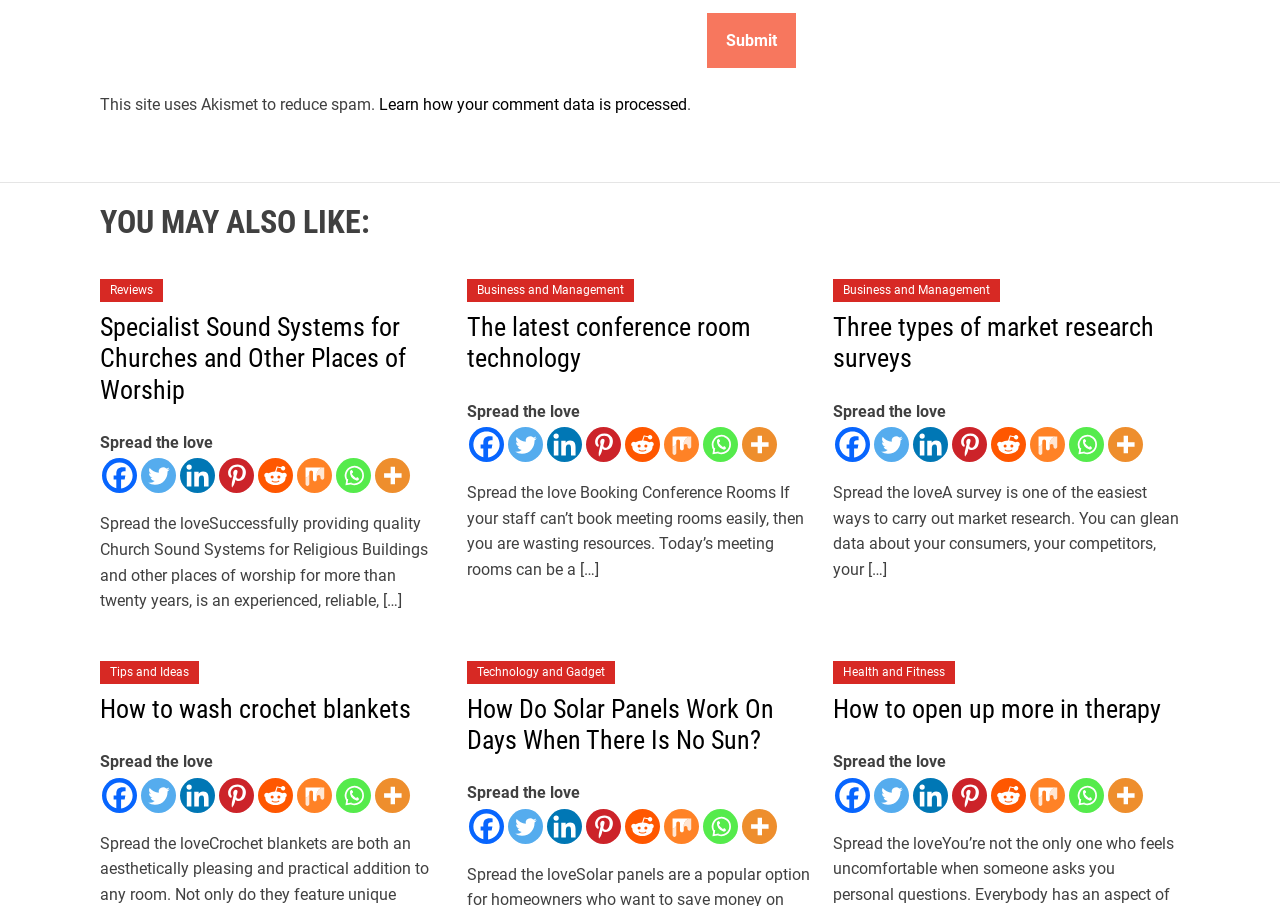Please provide the bounding box coordinates for the element that needs to be clicked to perform the following instruction: "Read about Specialist Sound Systems for Churches and Other Places of Worship". The coordinates should be given as four float numbers between 0 and 1, i.e., [left, top, right, bottom].

[0.078, 0.345, 0.317, 0.447]